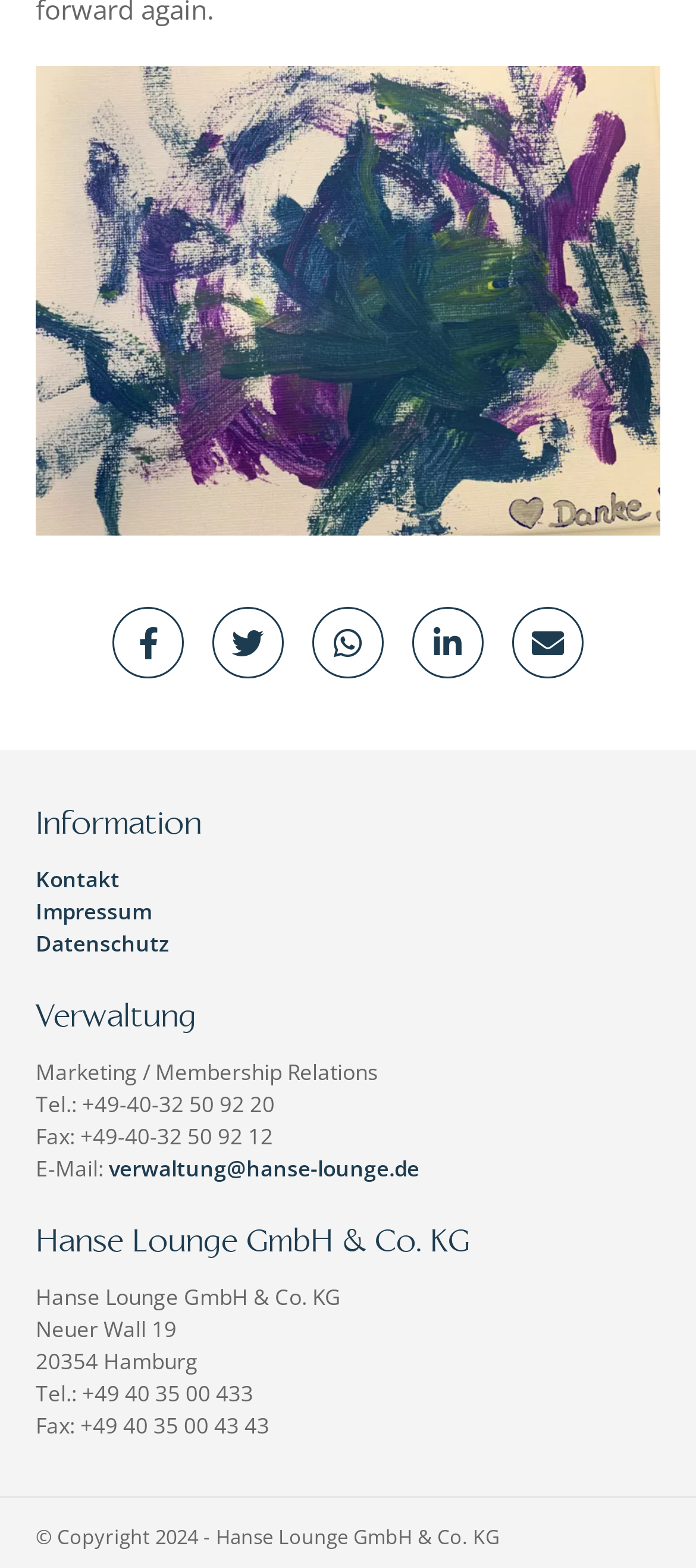Please identify the coordinates of the bounding box for the clickable region that will accomplish this instruction: "Click the Impressum link".

[0.051, 0.571, 0.218, 0.591]